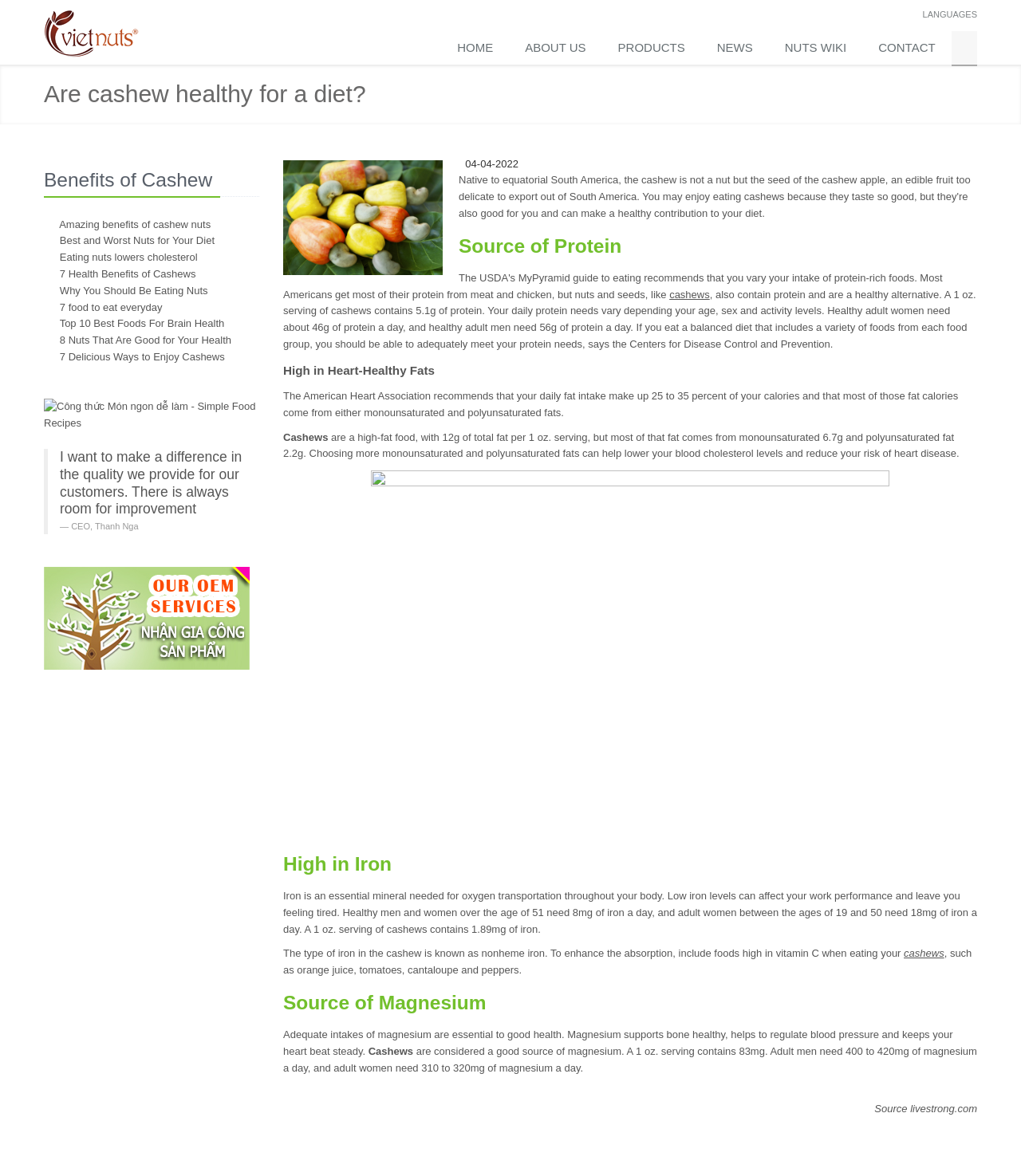What is the name of the company logo?
Relying on the image, give a concise answer in one word or a brief phrase.

Vietnuts